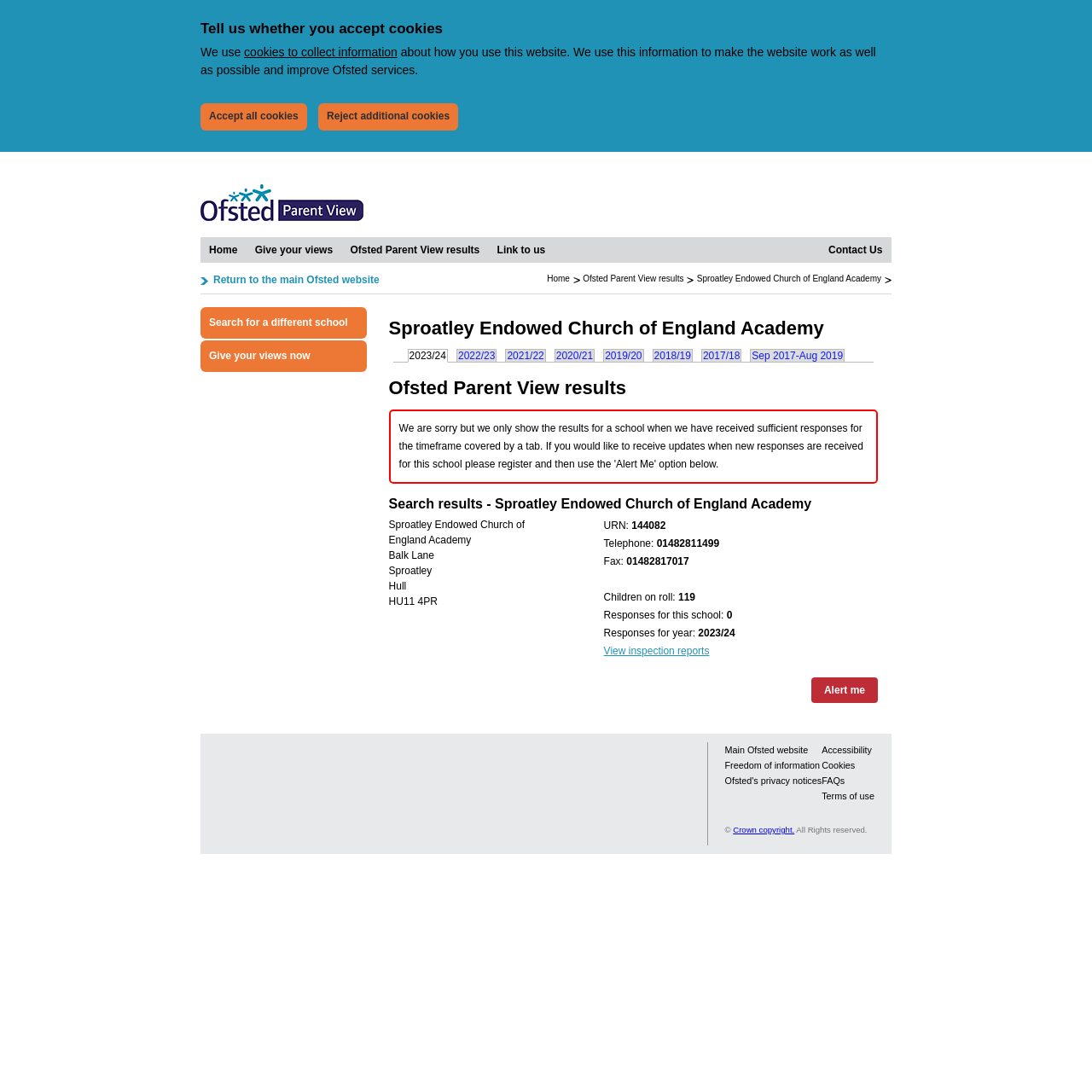Show me the bounding box coordinates of the clickable region to achieve the task as per the instruction: "Contact Us".

[0.751, 0.217, 0.816, 0.24]